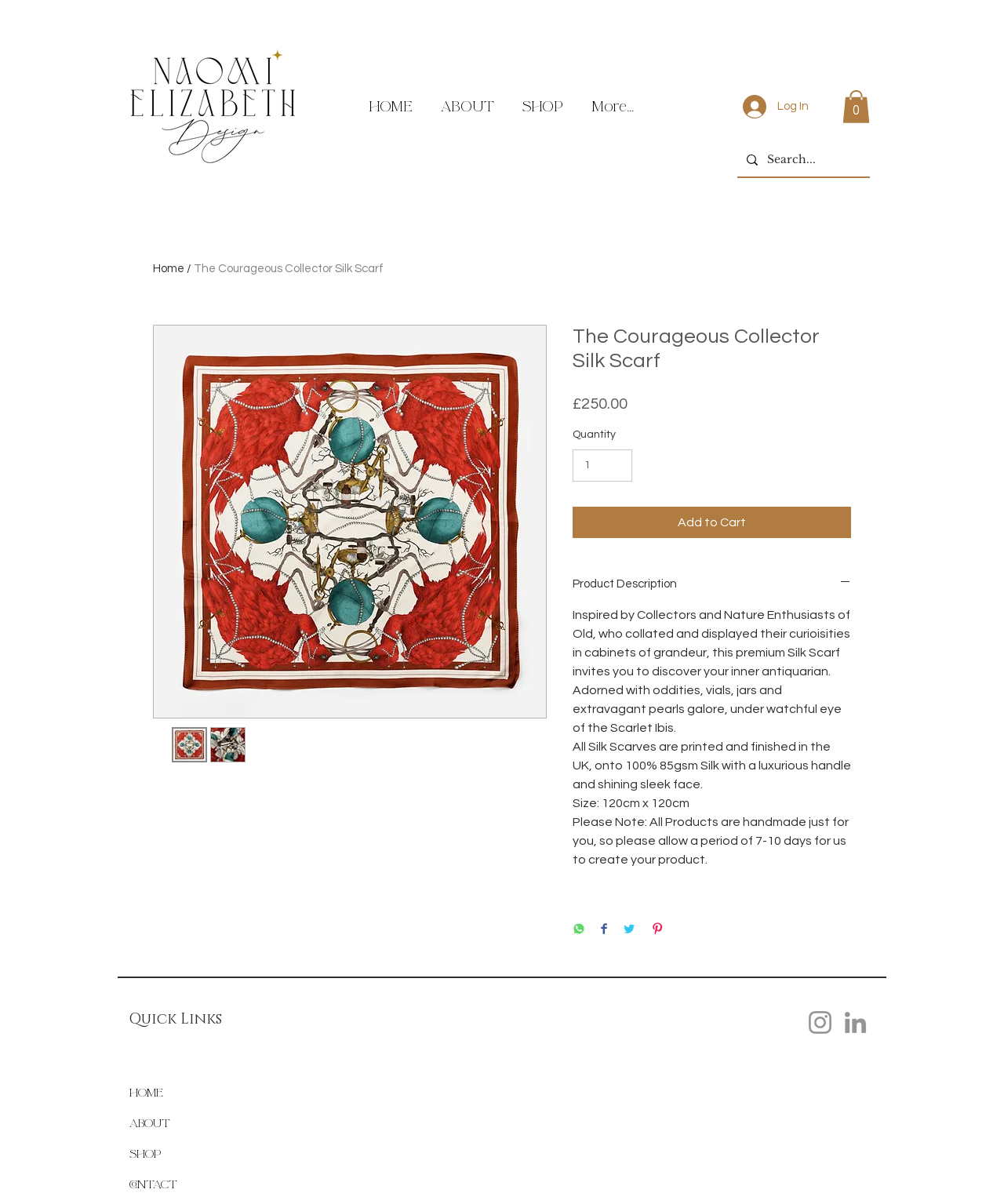How many navigation links are there?
Please answer the question as detailed as possible.

I counted the number of navigation links in the top navigation bar, and found four links: HOME, ABOUT, SHOP, and More... Additionally, I found the same navigation links at the bottom of the page.